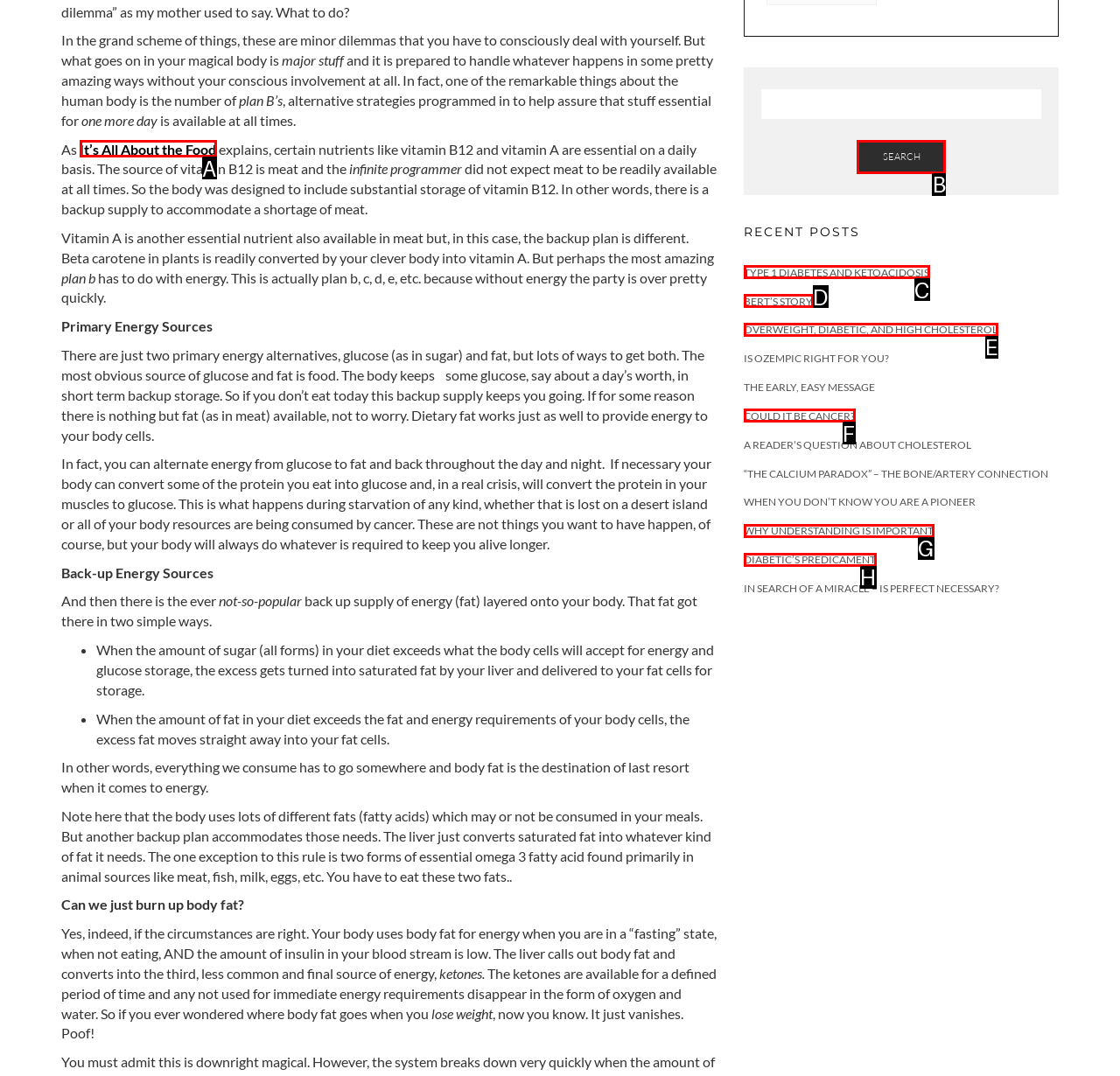With the provided description: Search, select the most suitable HTML element. Respond with the letter of the selected option.

B